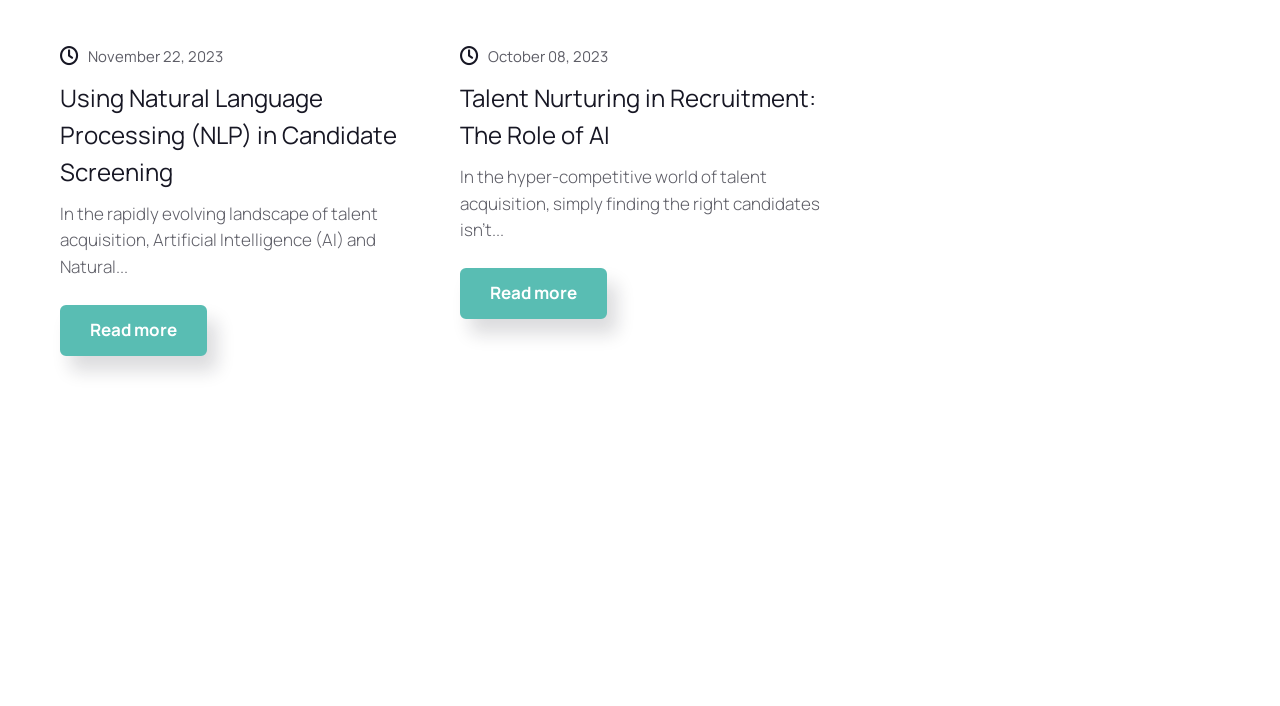Specify the bounding box coordinates for the region that must be clicked to perform the given instruction: "Visit the Talenteria homepage".

[0.047, 0.932, 0.188, 0.971]